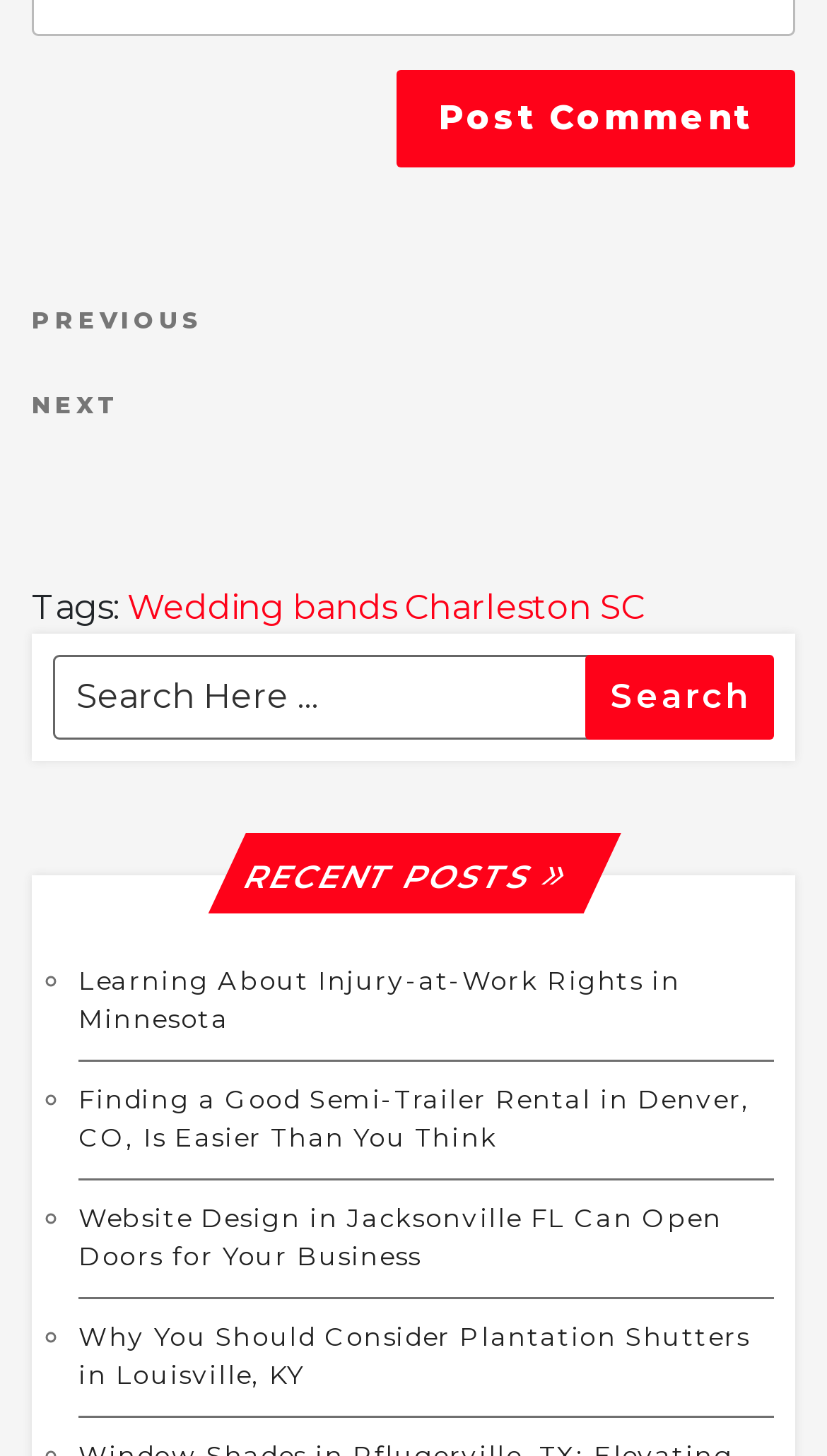Utilize the information from the image to answer the question in detail:
What is the topic of the first recent post?

The first recent post is represented by a link with the text 'Learning About Injury-at-Work Rights in Minnesota', which suggests that the topic of this post is related to injury-at-work rights in the state of Minnesota.